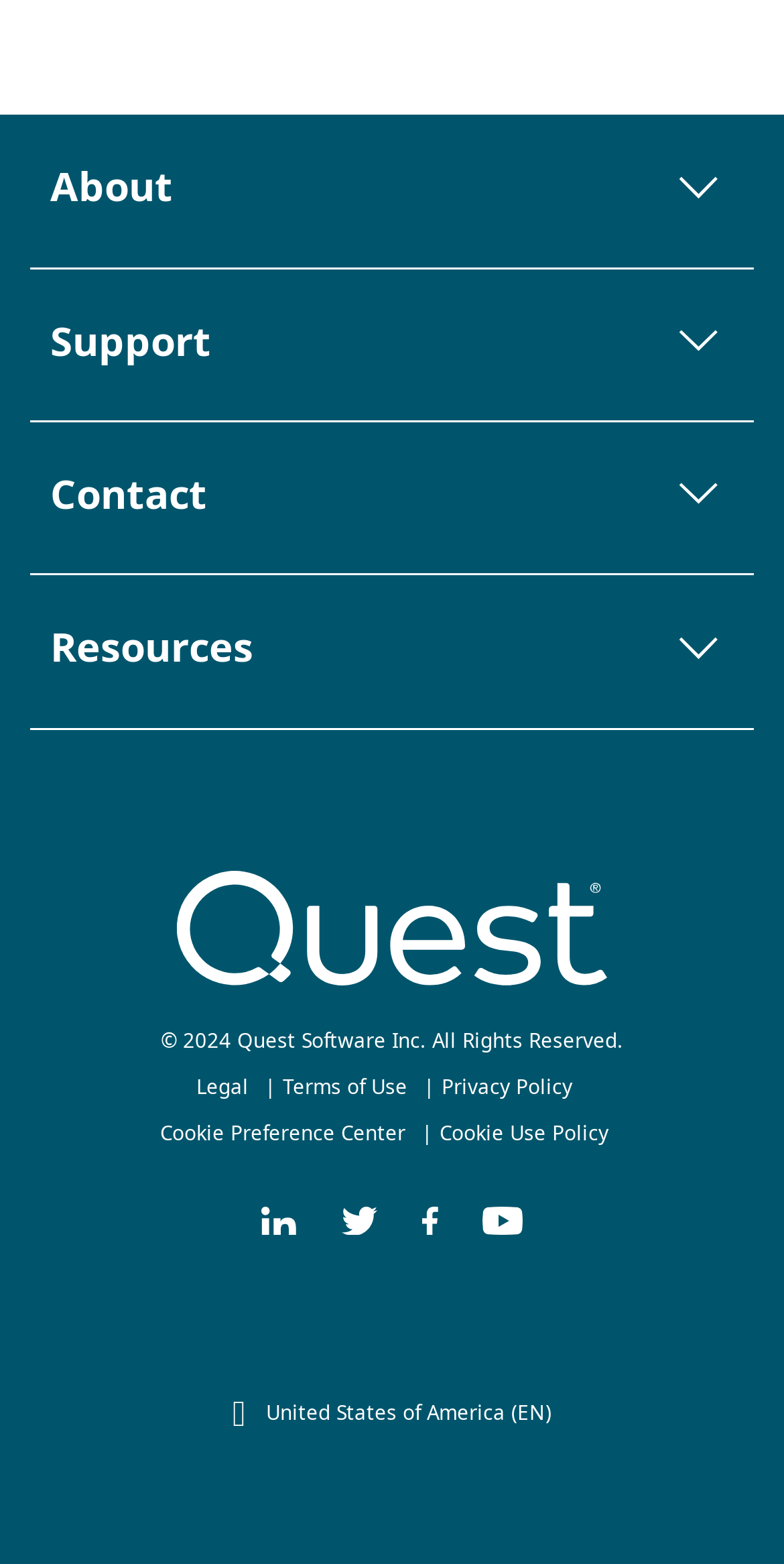Please provide a comprehensive response to the question based on the details in the image: What is the company name mentioned in the footer?

I found the company name 'Quest Software Inc.' in the footer section of the webpage, which is located at the bottom of the page. It is mentioned along with the copyright symbol and the year 2024.